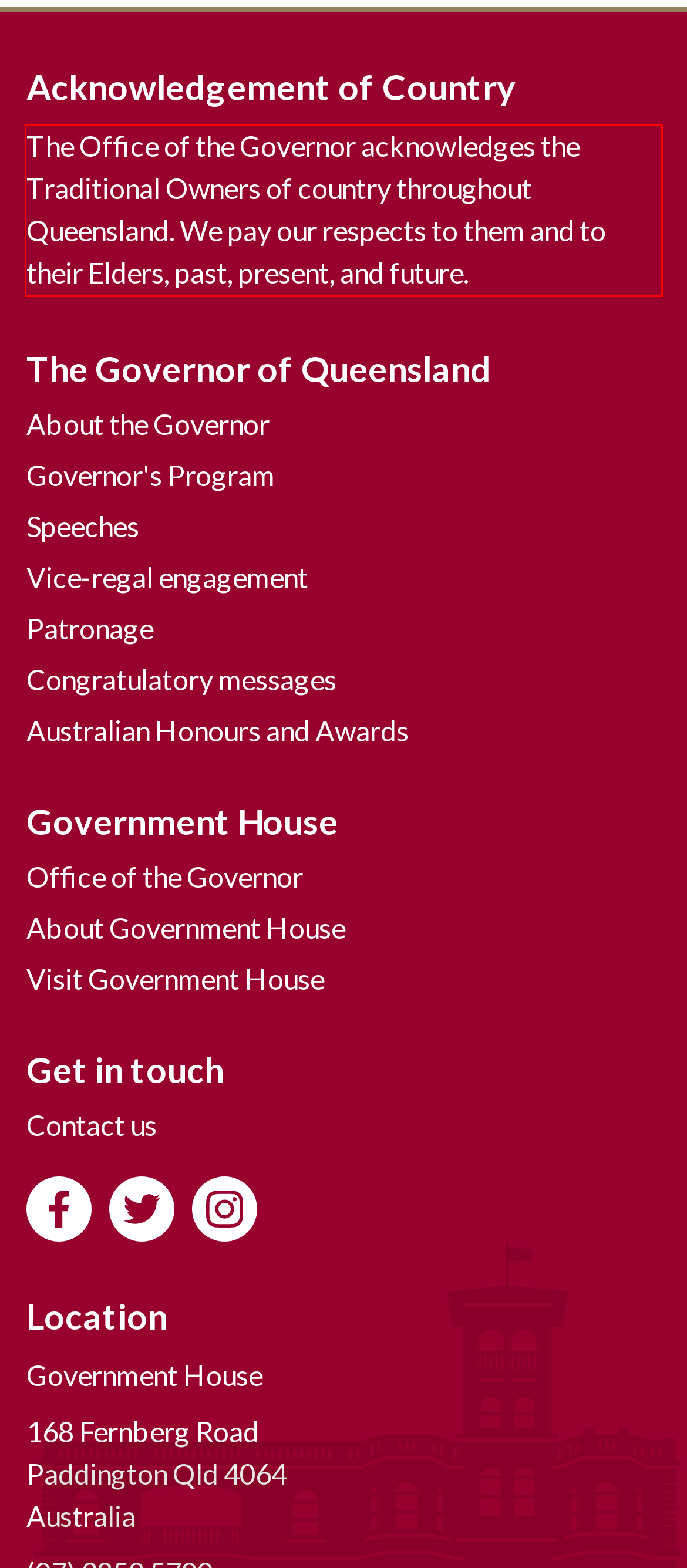In the given screenshot, locate the red bounding box and extract the text content from within it.

The Office of the Governor acknowledges the Traditional Owners of country throughout Queensland. We pay our respects to them and to their Elders, past, present, and future.